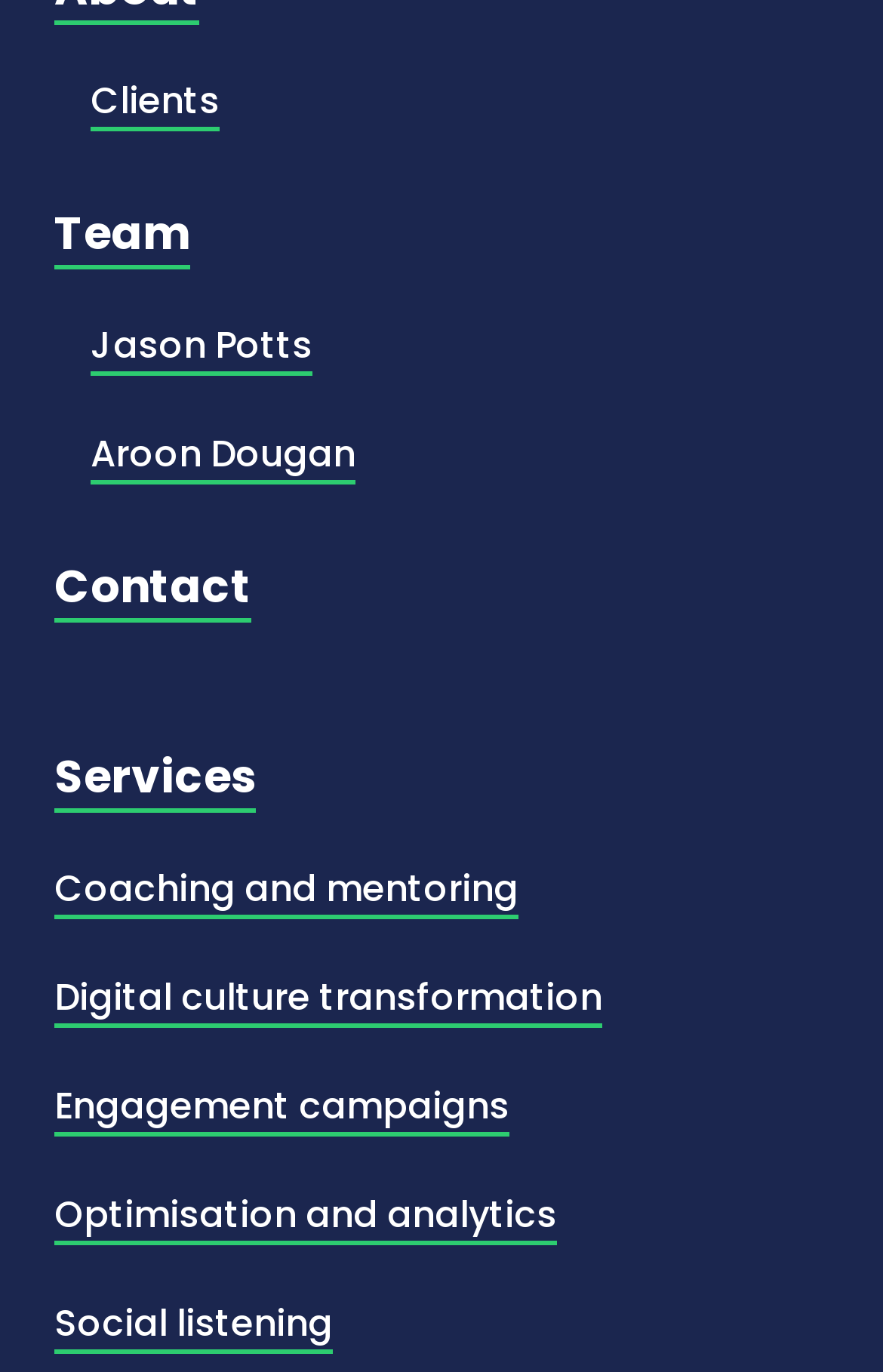How many services are offered by the company?
Please respond to the question with a detailed and well-explained answer.

I counted the number of links under the 'Services' section and found that there are five services offered by the company, namely 'Coaching and mentoring', 'Digital culture transformation', 'Engagement campaigns', 'Optimisation and analytics', and 'Social listening'.